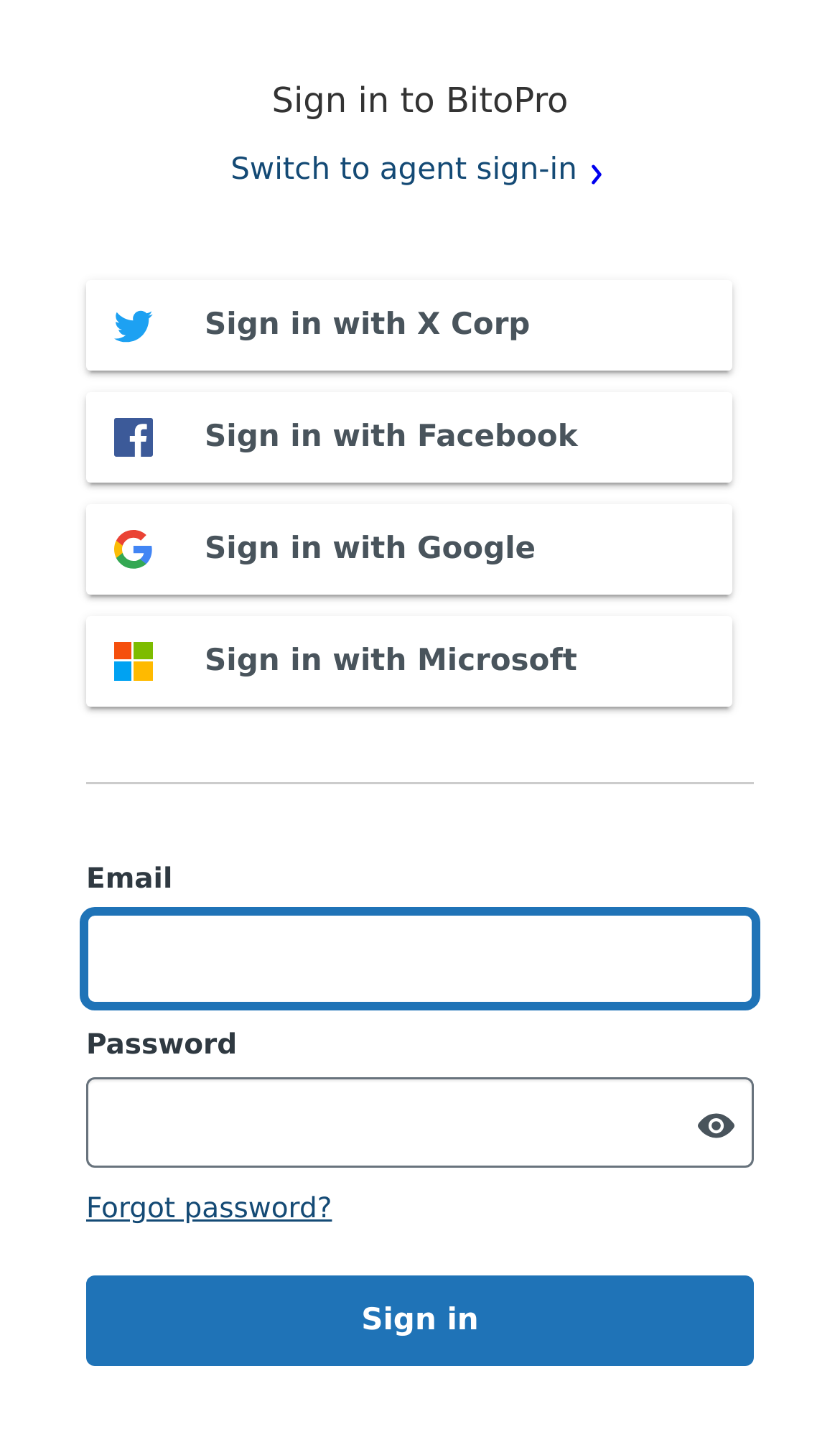Give a one-word or phrase response to the following question: What is the purpose of this webpage?

Sign in to BitoPro